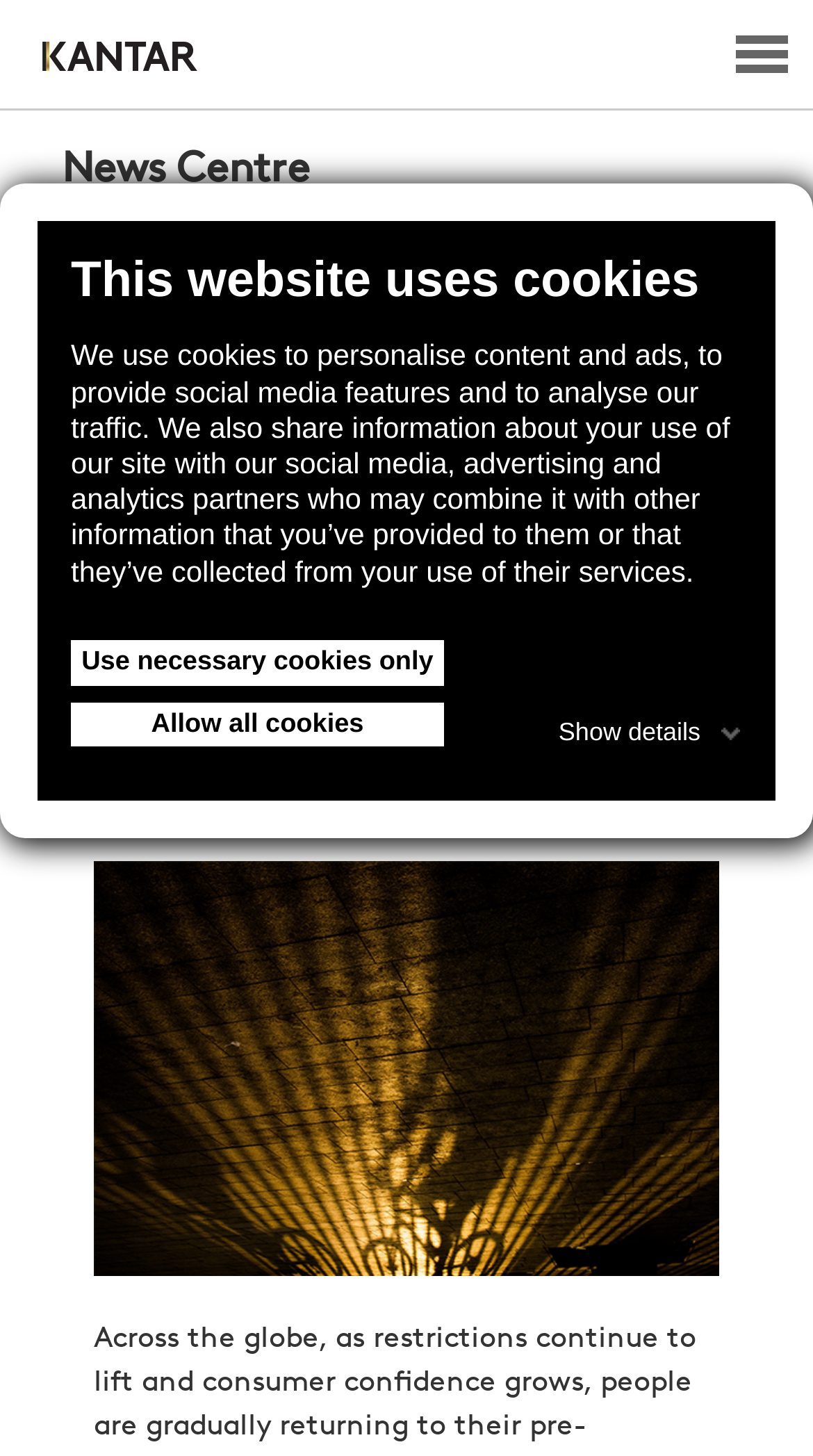Can you extract the primary headline text from the webpage?

Global Report: OOH Barometer Q4 2021